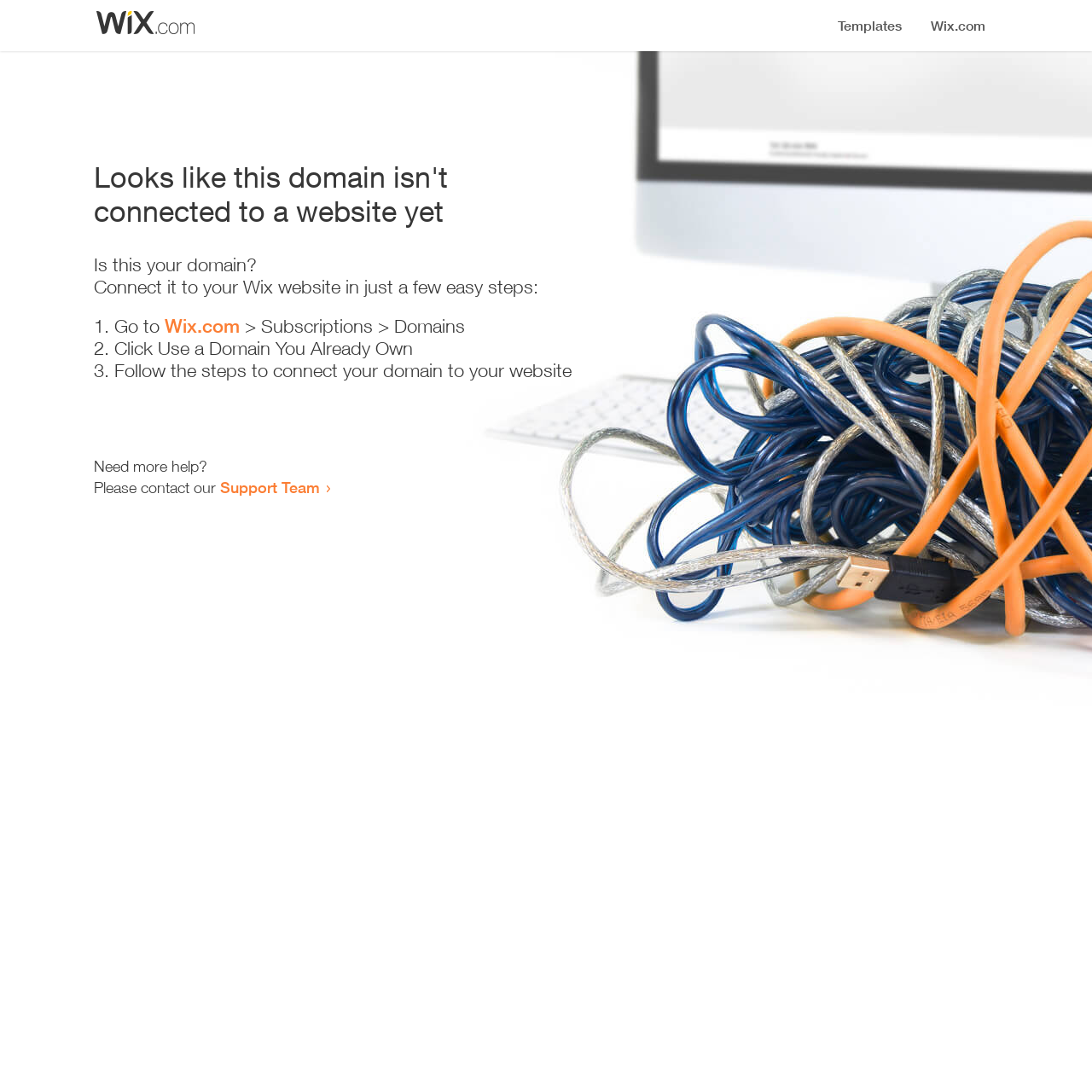What is the current status of the domain?
From the details in the image, answer the question comprehensively.

Based on the heading 'Looks like this domain isn't connected to a website yet', it is clear that the domain is not currently connected to a website.